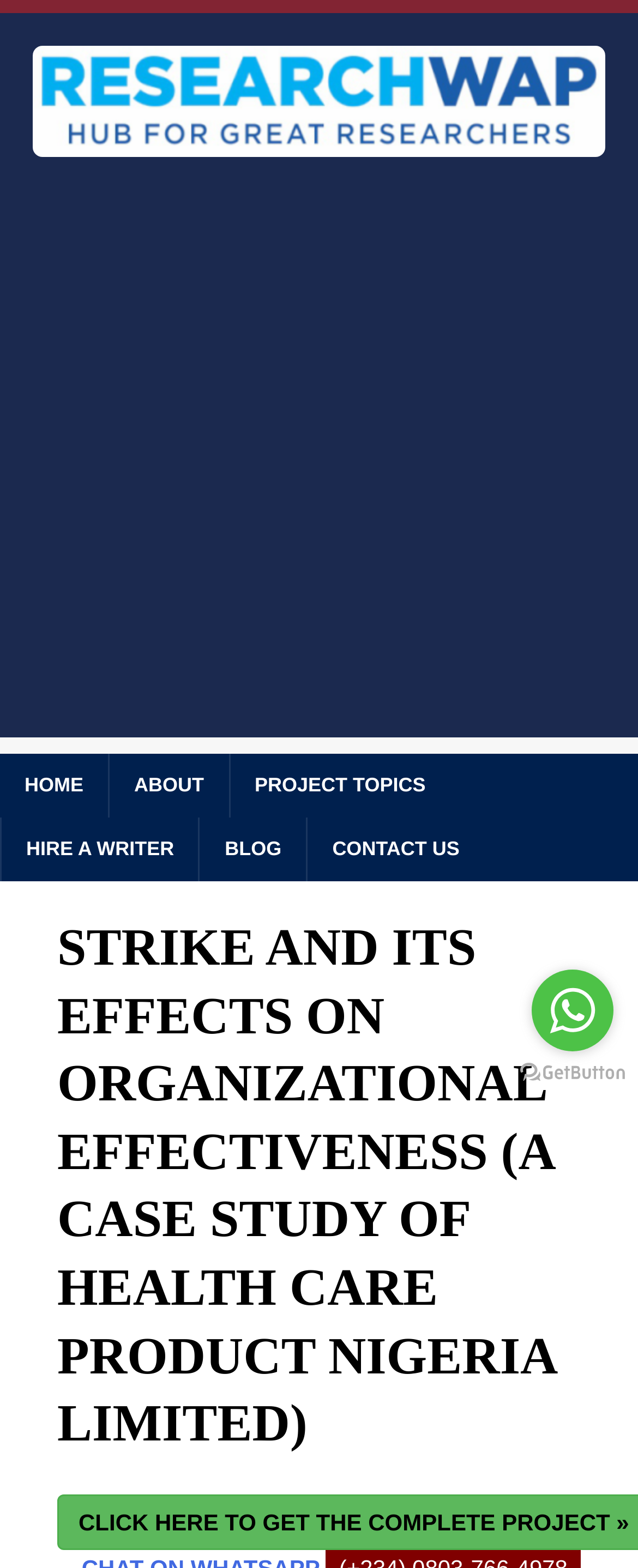Analyze and describe the webpage in a detailed narrative.

This webpage is about a research project titled "STRIKE AND ITS EFFECTS ON ORGANIZATIONAL EFFECTIVENESS (A CASE STUDY OF HEALTH CARE PRODUCT NIGERIA LIMITED)". At the top, there is a link to "Project Topics" accompanied by an image, taking up most of the width. Below this, there is an advertisement iframe that spans the full width of the page.

The main navigation menu is located below the advertisement, with links to "HOME", "ABOUT", "PROJECT TOPICS", "HIRE A WRITER", "BLOG", and "CONTACT US". These links are arranged horizontally, with "HOME" on the left and "CONTACT US" on the right.

The main content of the page is a heading with the same title as the research project, which is centered and takes up most of the width. Below this heading, there is a link with the same title, which is slightly smaller in width.

On the right side of the page, near the bottom, there are two links: "Go to whatsapp" and "Go to GetButton.io website". Each of these links is accompanied by an image.